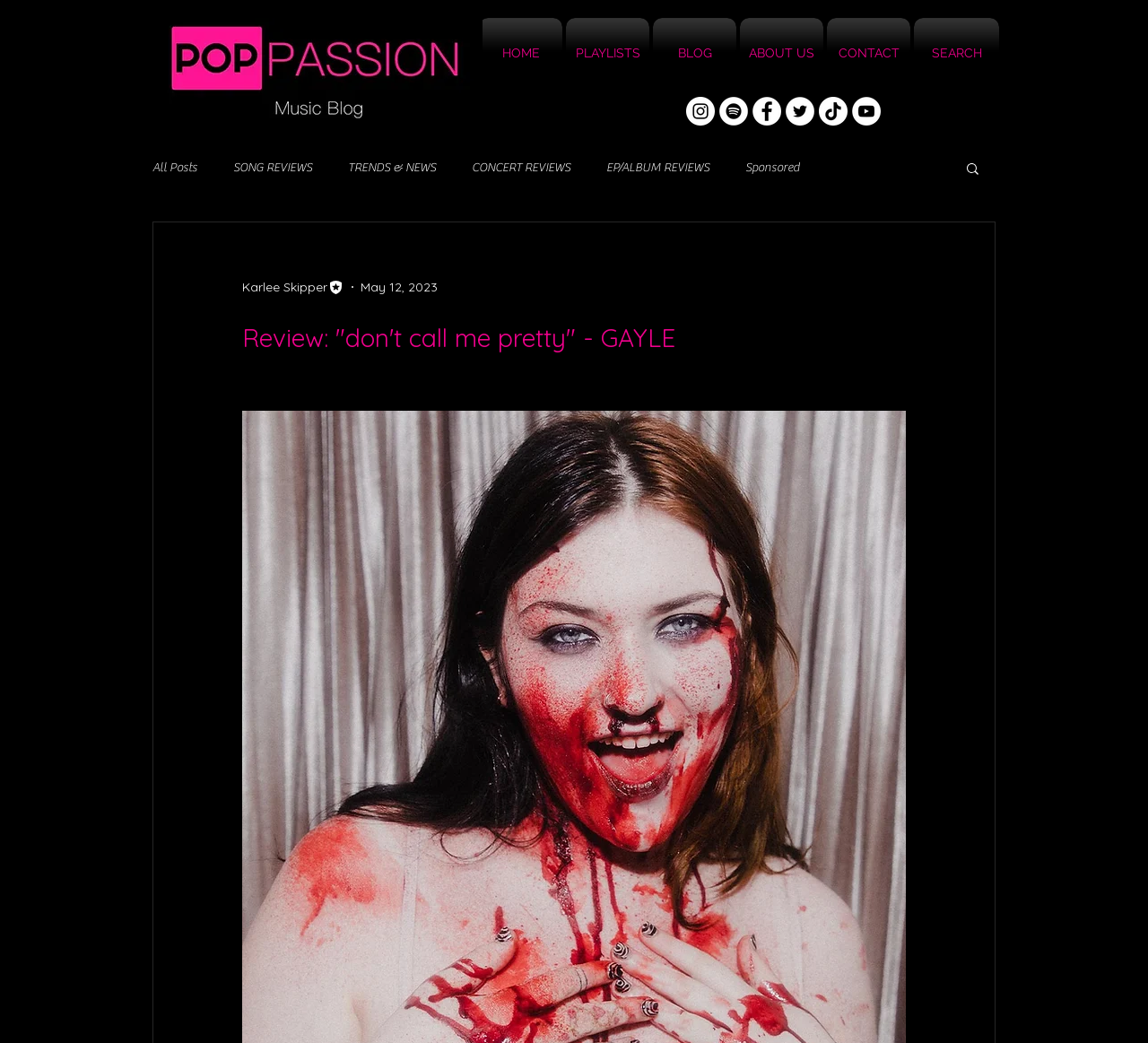Identify the bounding box coordinates of the specific part of the webpage to click to complete this instruction: "check social media on Instagram".

[0.598, 0.093, 0.623, 0.12]